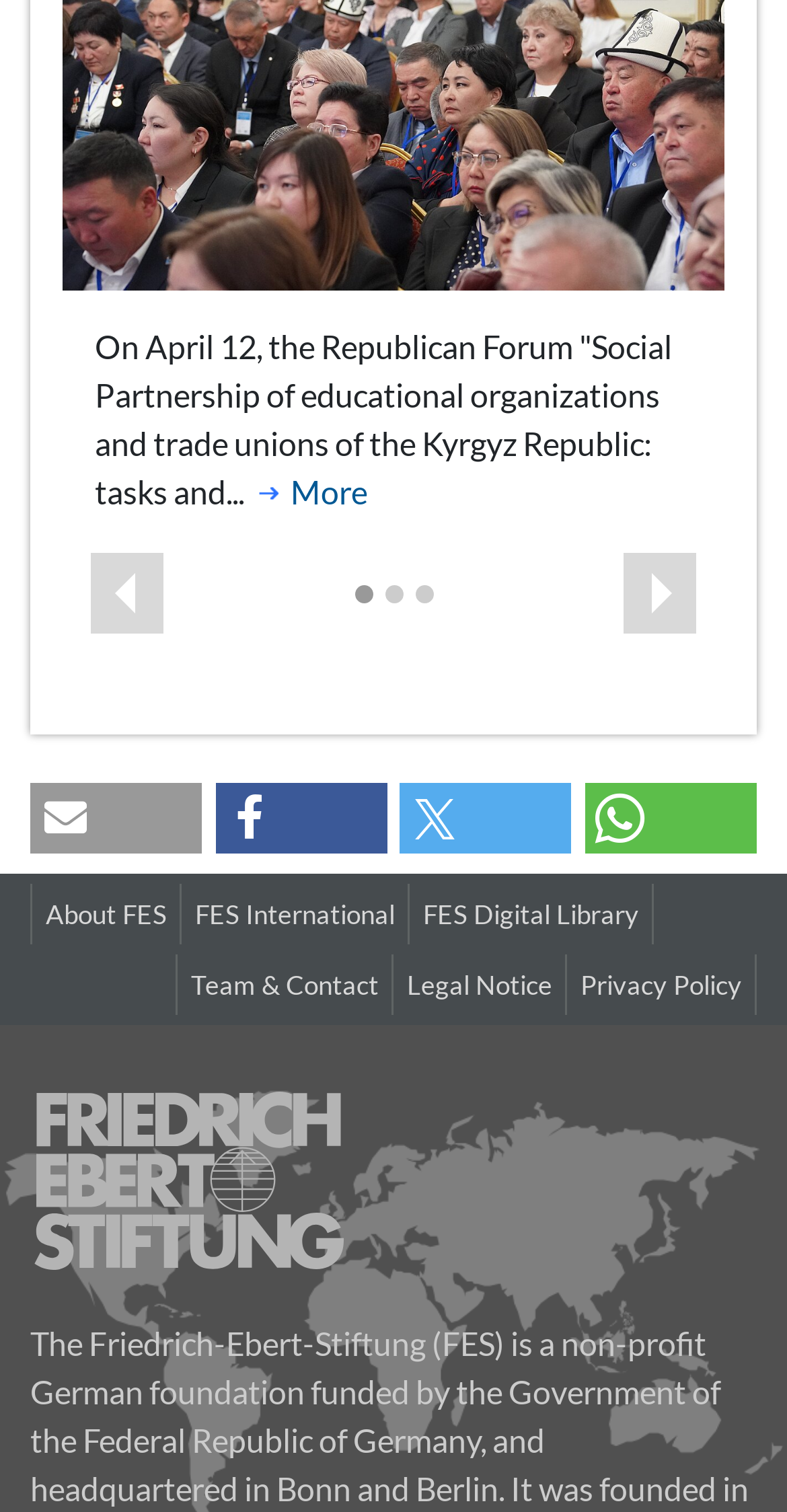What is the name of the organization?
Please provide a single word or phrase based on the screenshot.

Friedrich-Ebert-Stiftung